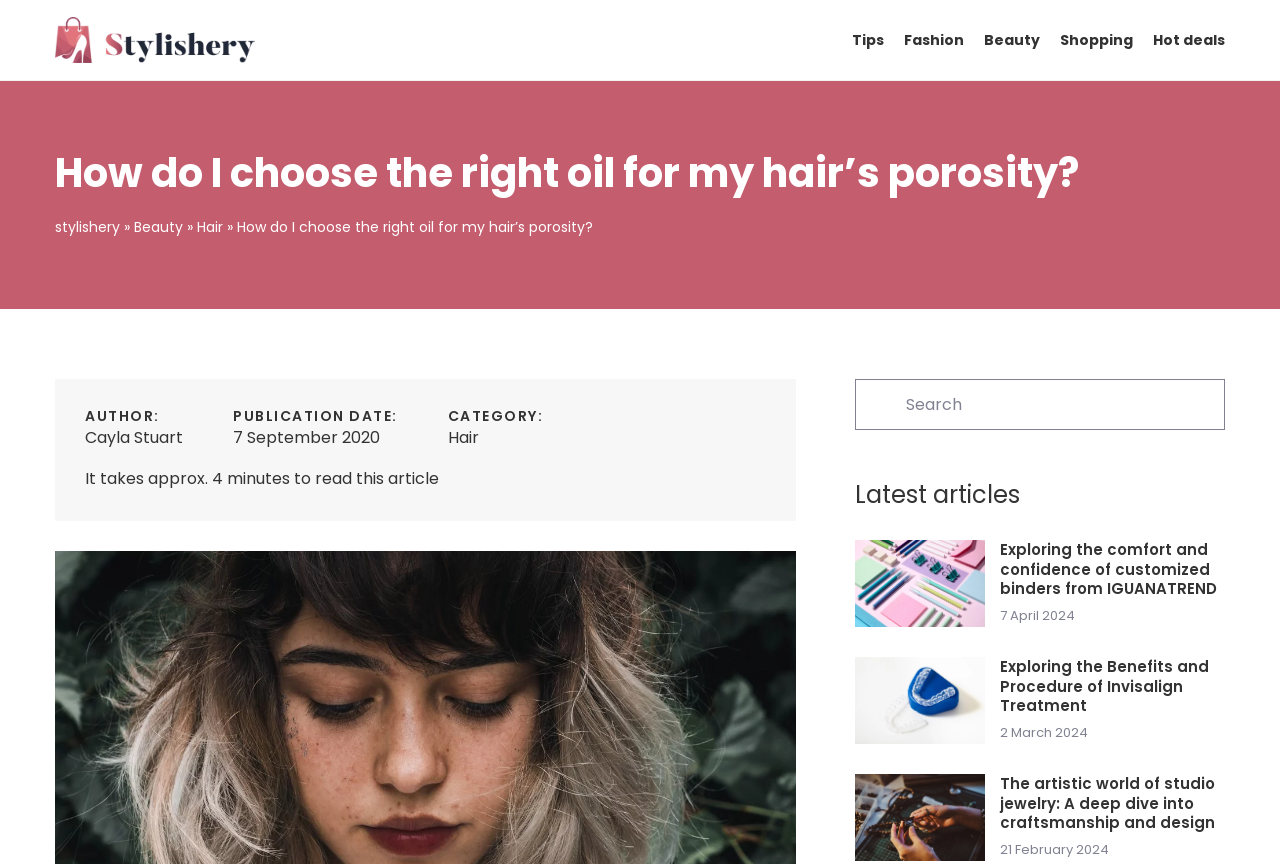Can you find the bounding box coordinates for the UI element given this description: "name="s" placeholder="Search""? Provide the coordinates as four float numbers between 0 and 1: [left, top, right, bottom].

[0.668, 0.439, 0.957, 0.498]